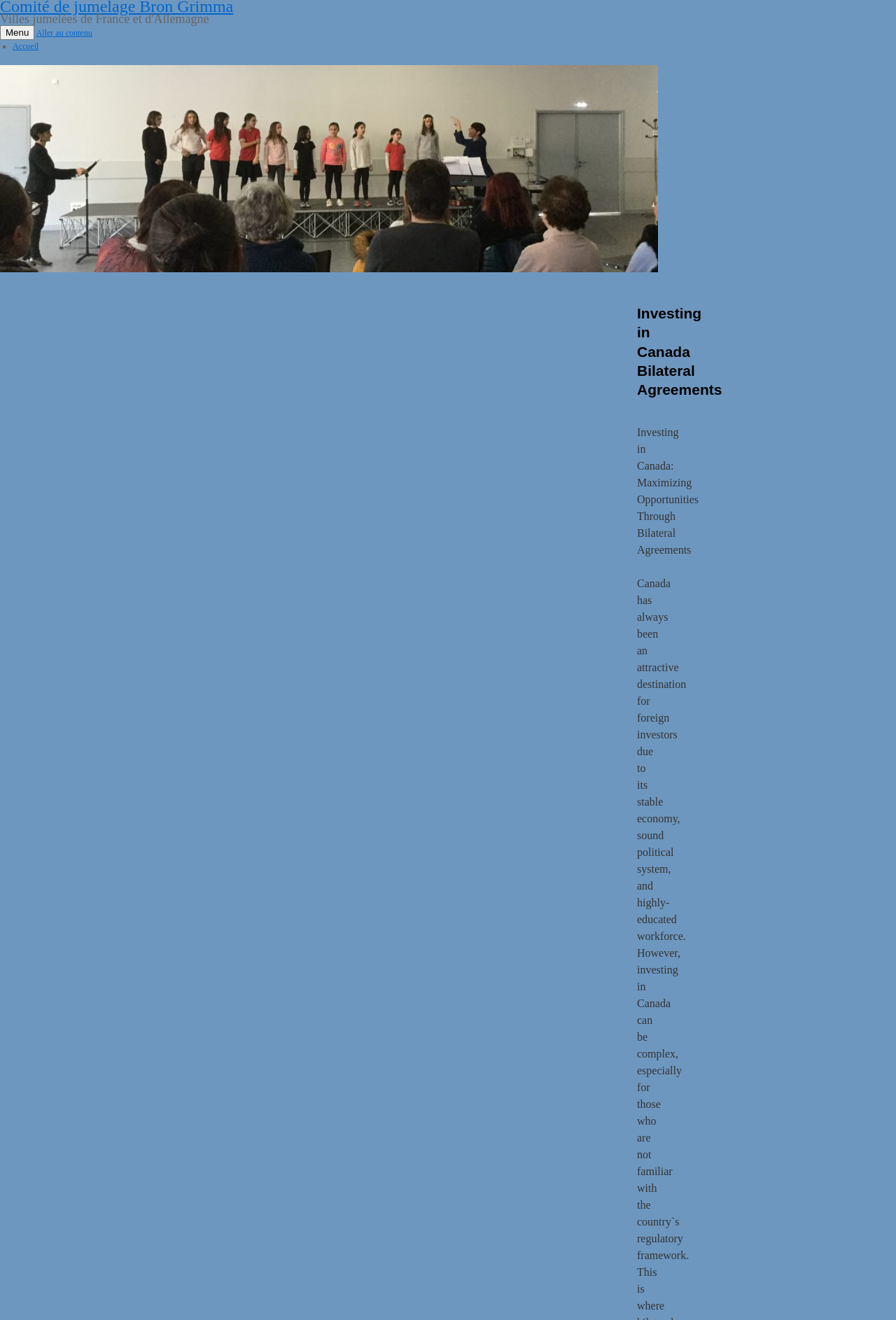Describe all the visual and textual components of the webpage comprehensively.

The webpage is about the Comité de jumelage Bron Grimma, with a focus on investing in Canada and bilateral agreements. At the top of the page, there is a heading that reads "Comité de jumelage Bron Grimma", followed by a smaller heading that says "Villes jumelées de France et d'Allemagne". To the right of these headings is a button labeled "Menu". Below the headings, there is a link that says "Aller au contenu", which translates to "Go to content".

On the left side of the page, there is a list with a single item, marked with a bullet point "■". This list item contains a link to the "Accueil" or "Home" page. Below this list, there is a prominent link to the "Comité de jumelage Bron Grimma" page, which is accompanied by an image with the same name.

To the right of the image, there is a block of text that summarizes the content of the page, titled "Investing in Canada: Maximizing Opportunities Through Bilateral Agreements". This text is positioned roughly in the middle of the page, and takes up about a quarter of the page's width.